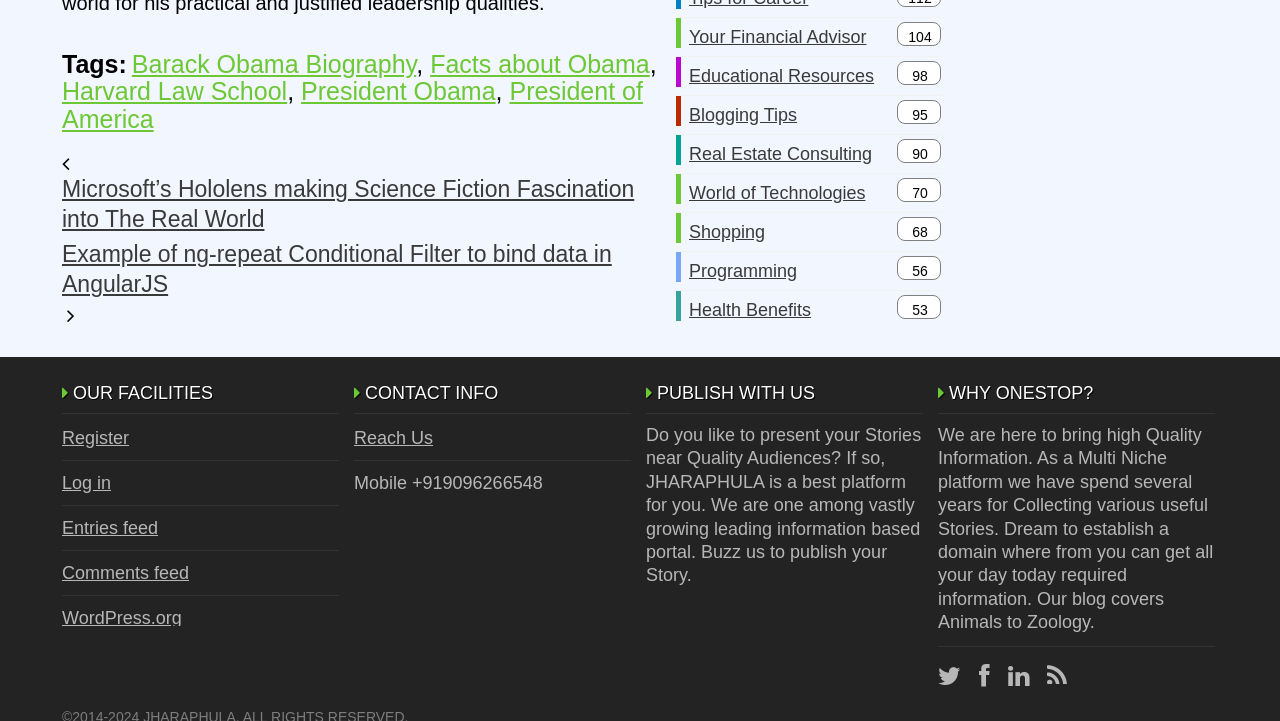Please find the bounding box coordinates of the element's region to be clicked to carry out this instruction: "Read about Microsoft’s Hololens making Science Fiction Fascination into The Real World".

[0.048, 0.243, 0.52, 0.326]